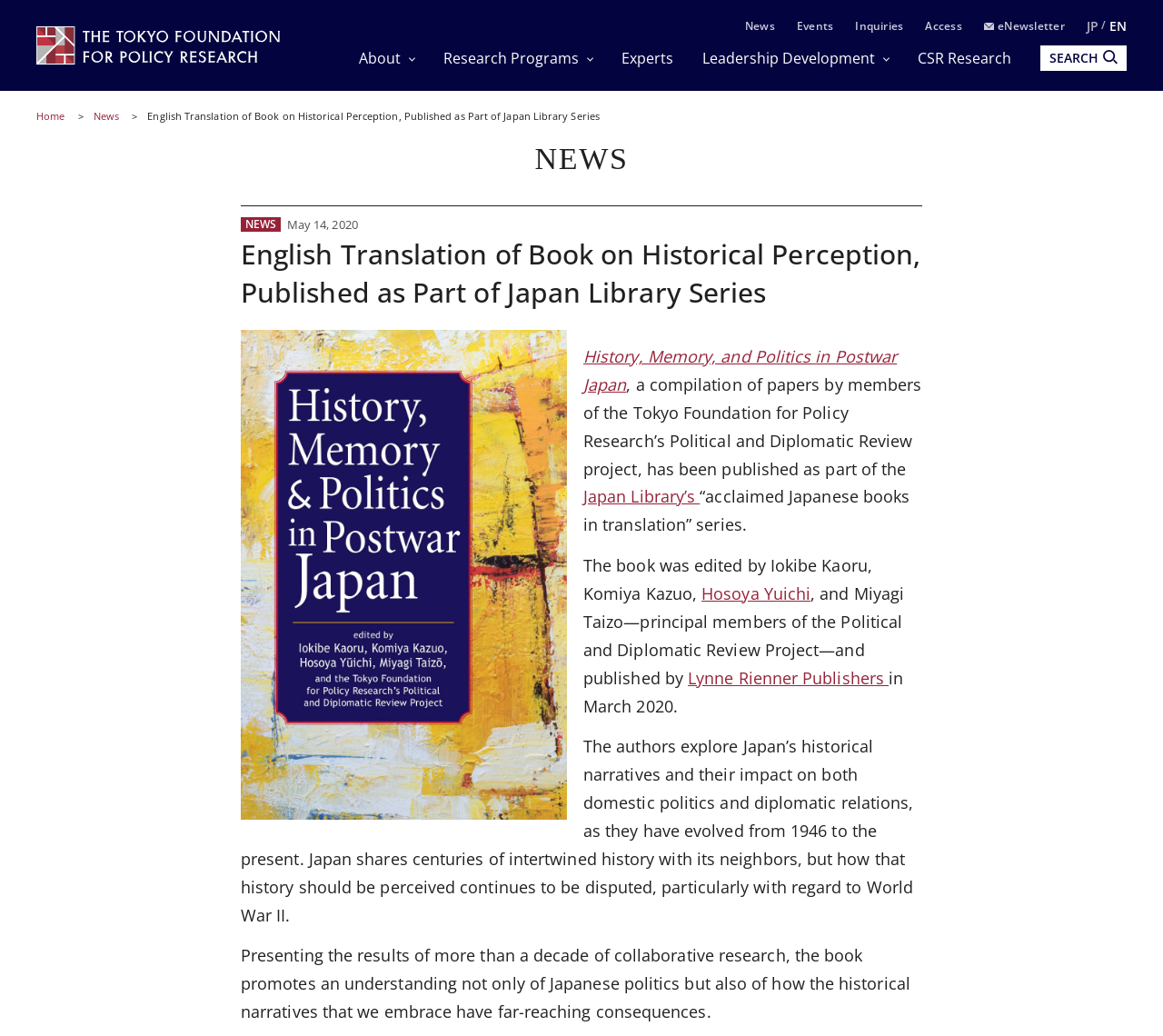Find the bounding box of the UI element described as follows: "Hosoya Yuichi".

[0.603, 0.562, 0.697, 0.583]